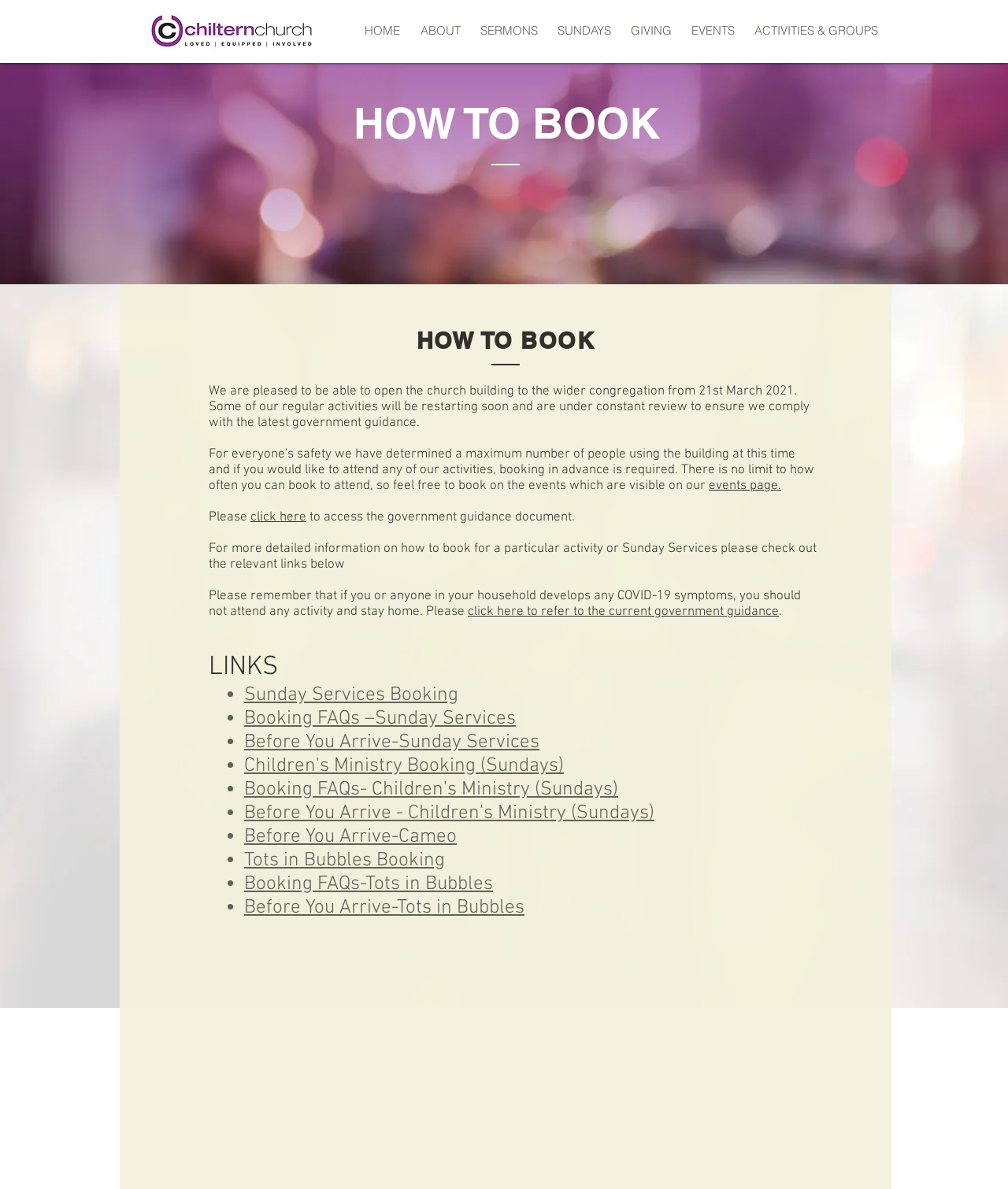Find the bounding box of the element with the following description: "EVENTS". The coordinates must be four float numbers between 0 and 1, formatted as [left, top, right, bottom].

[0.676, 0.018, 0.738, 0.034]